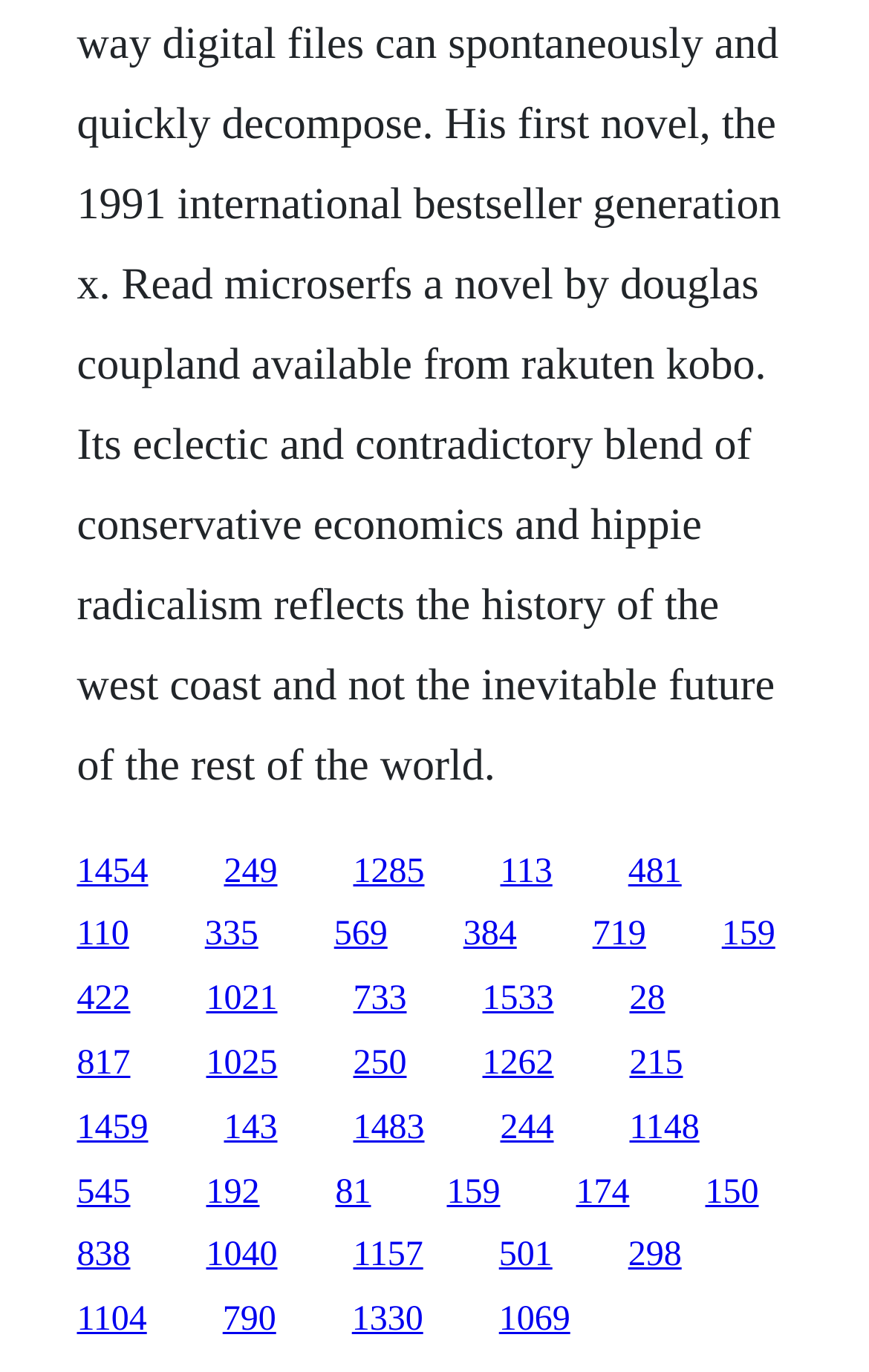Please provide a brief answer to the following inquiry using a single word or phrase:
How many links are on the webpage?

51